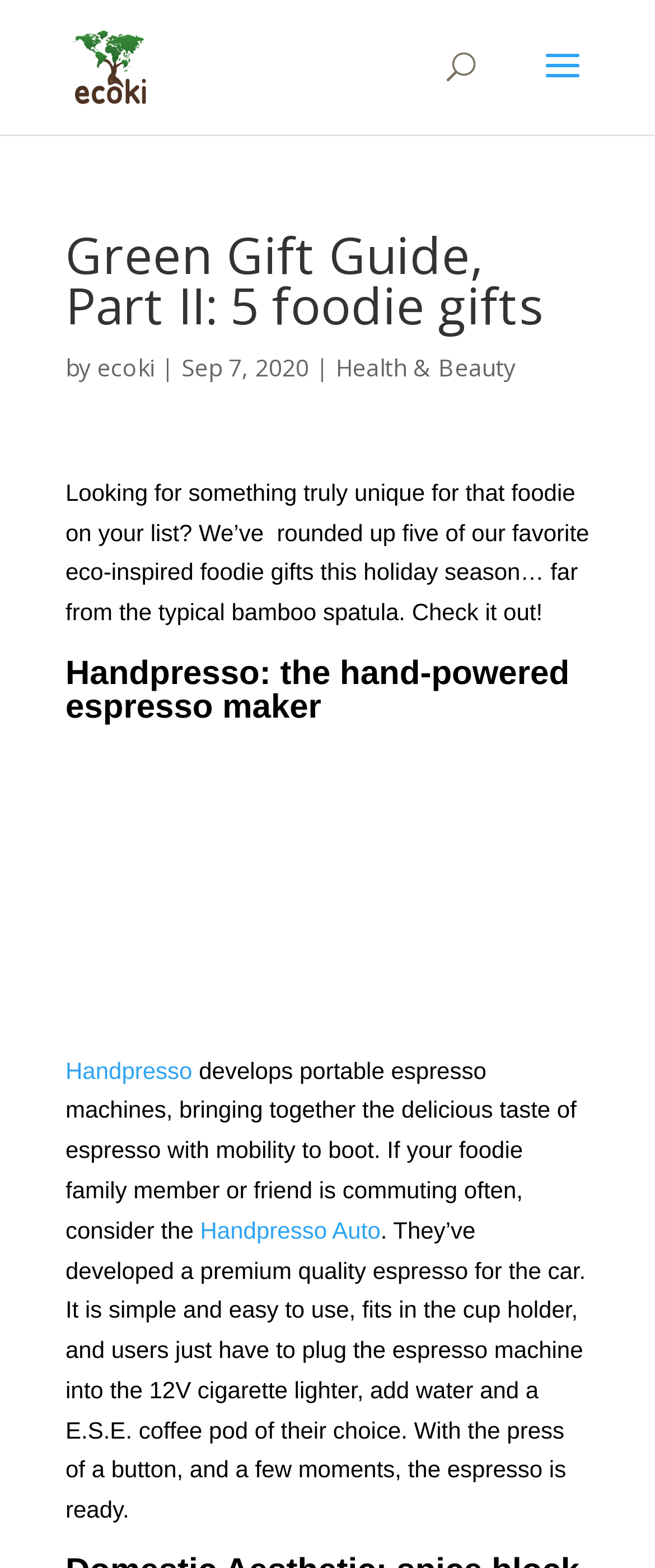Identify and provide the main heading of the webpage.

Green Gift Guide, Part II: 5 foodie gifts